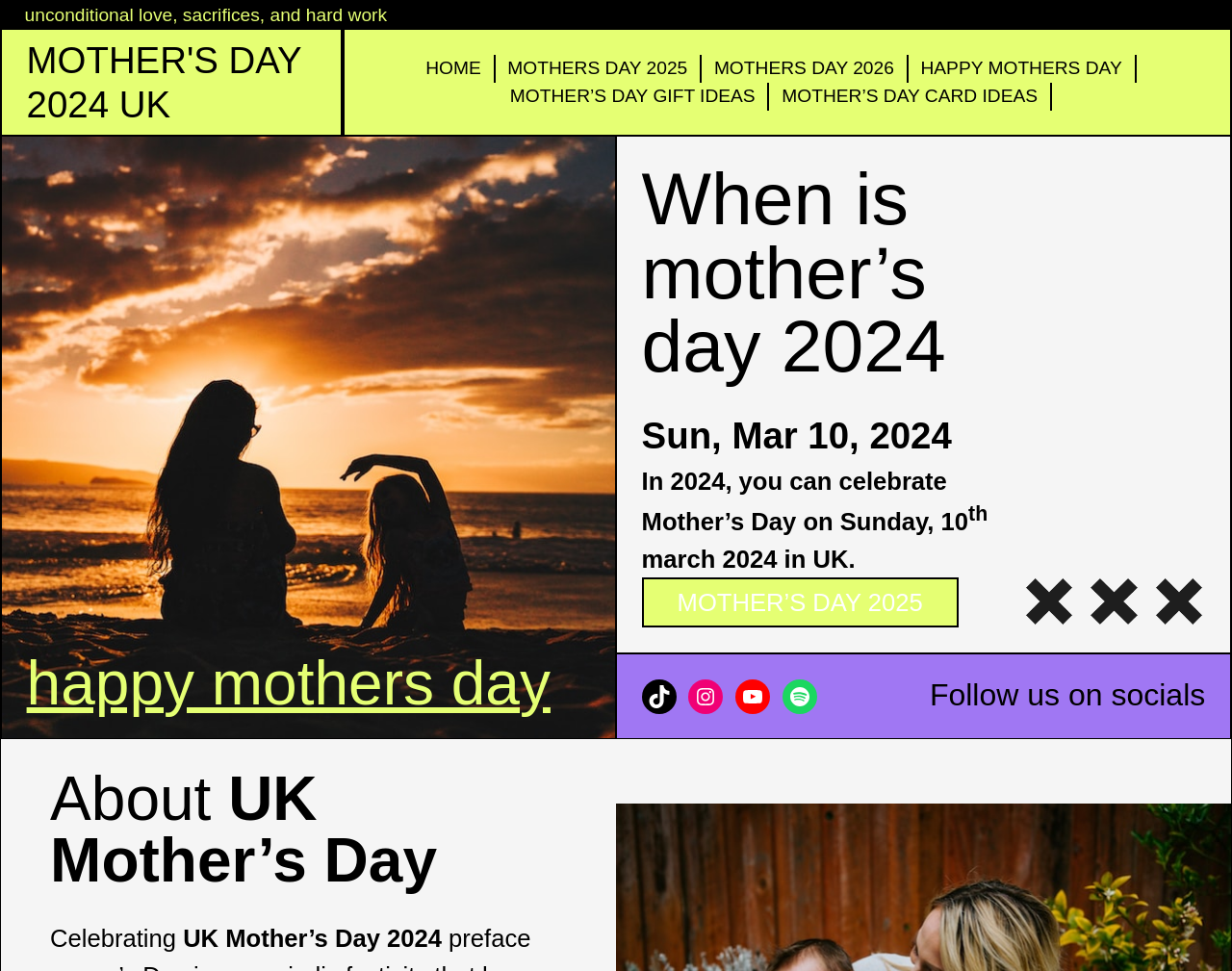Find the bounding box coordinates of the area that needs to be clicked in order to achieve the following instruction: "Click on happy mothers day". The coordinates should be specified as four float numbers between 0 and 1, i.e., [left, top, right, bottom].

[0.022, 0.668, 0.447, 0.739]